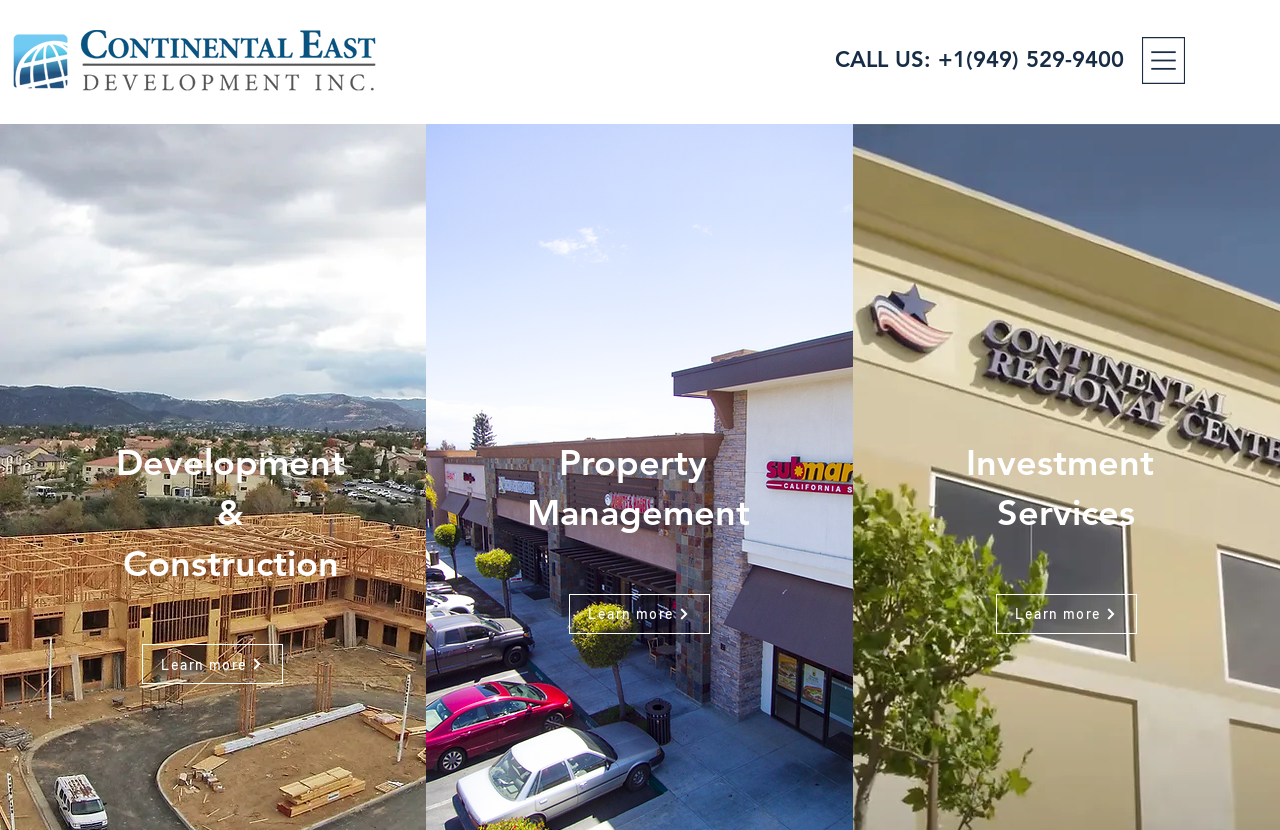Are the 'Learn more' links related to each other?
Answer the question with a single word or phrase, referring to the image.

Yes